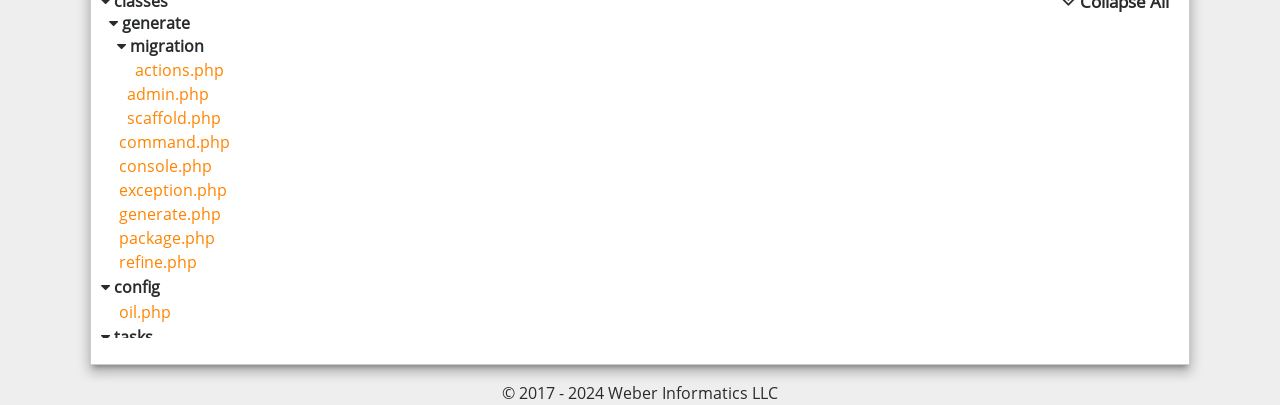Answer the following query concisely with a single word or phrase:
How many links are there under the 'generate' heading?

7